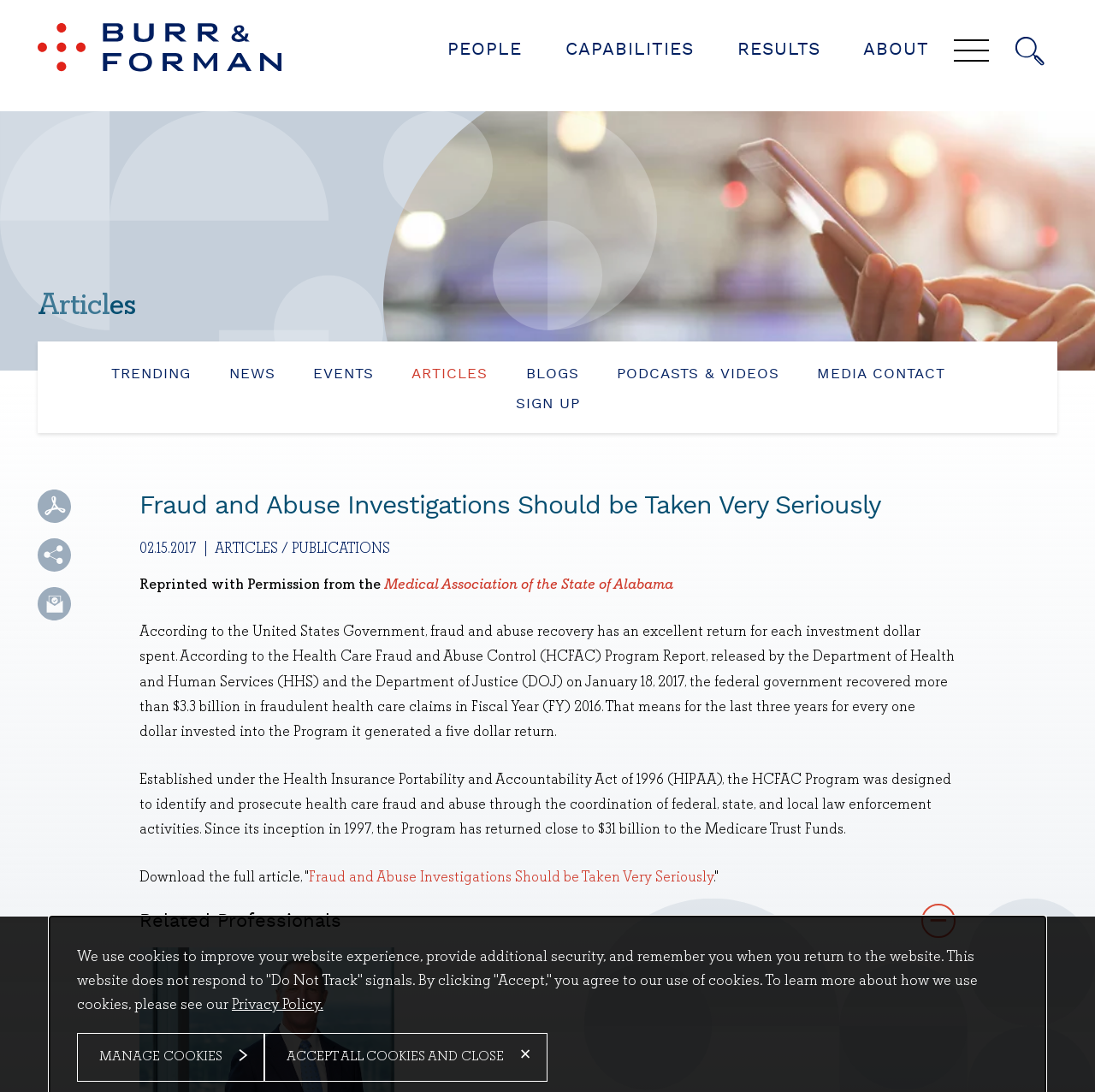Generate a comprehensive description of the webpage.

This webpage is about fraud and abuse investigations, specifically highlighting the importance of taking them seriously. At the top left, there is a logo of Burr & Forman LLP, which is also a link. Below the logo, there are several navigation links, including "Main Content", "Main Menu", and "Search", which is accompanied by a search icon. 

On the top right, there are links to different sections of the website, including "PEOPLE", "CAPABILITIES", "RESULTS", and "ABOUT". Below these links, there is a banner image that spans the entire width of the page.

The main content of the webpage is divided into sections. The first section has a heading "Fraud and Abuse Investigations Should be Taken Very Seriously" and a publication date "02.15.2017". Below the heading, there is a brief summary of the article, which discusses the return on investment of fraud and abuse recovery. The article also provides information about the Health Care Fraud and Abuse Control (HCFAC) Program.

On the right side of the main content, there are links to related topics, including "TRENDING", "NEWS", "EVENTS", "ARTICLES", "BLOGS", "PODCASTS & VIDEOS", and "MEDIA CONTACT". There is also a link to sign up for a newsletter and a PDF download link.

Further down the page, there is a section with a heading "Related Professionals −", which has a button to expand or collapse the section. At the very bottom of the page, there is a cookie policy notification with links to learn more about the website's privacy policy and to manage cookies.